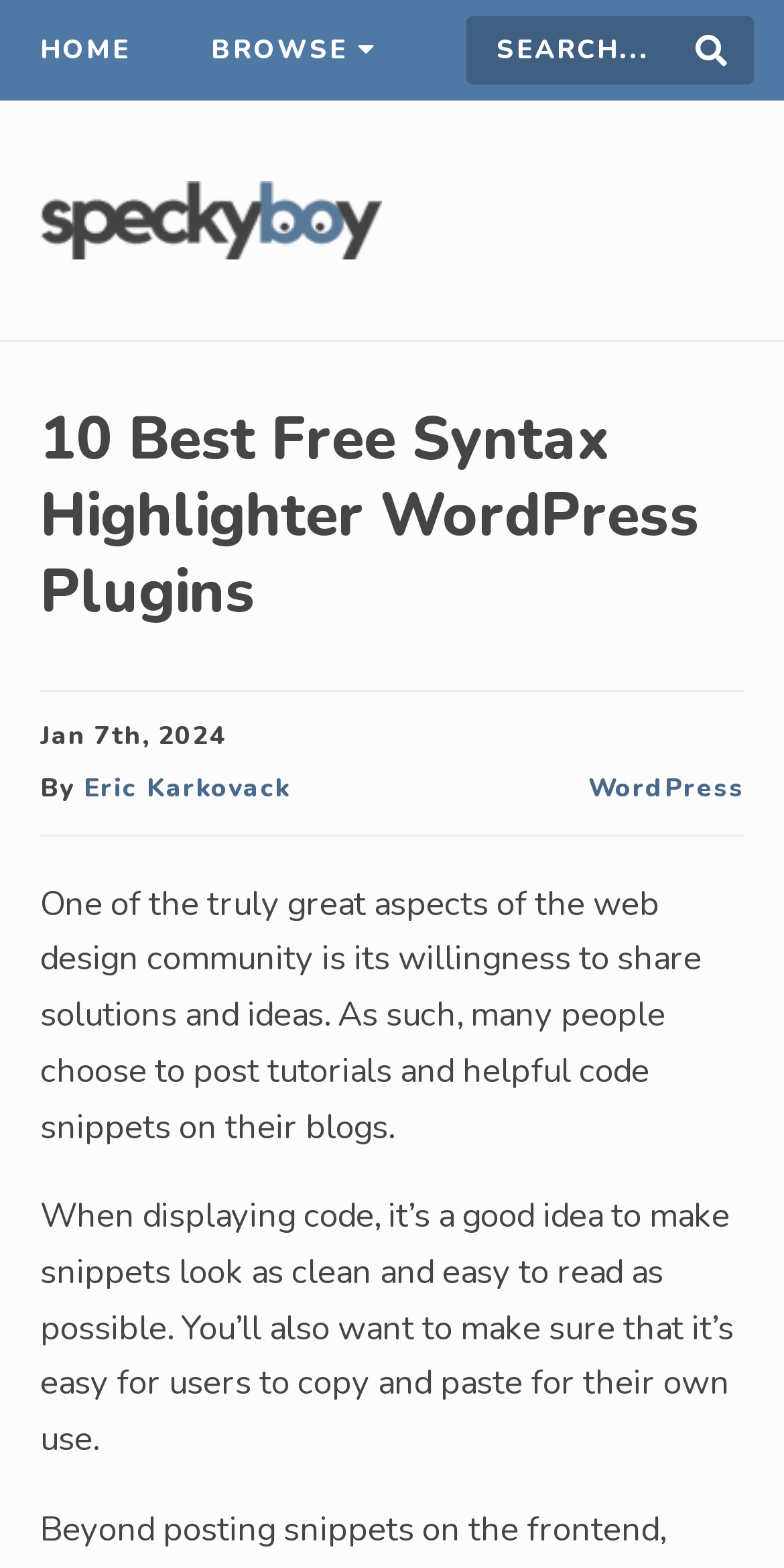Identify and provide the text content of the webpage's primary headline.

10 Best Free Syntax Highlighter WordPress Plugins